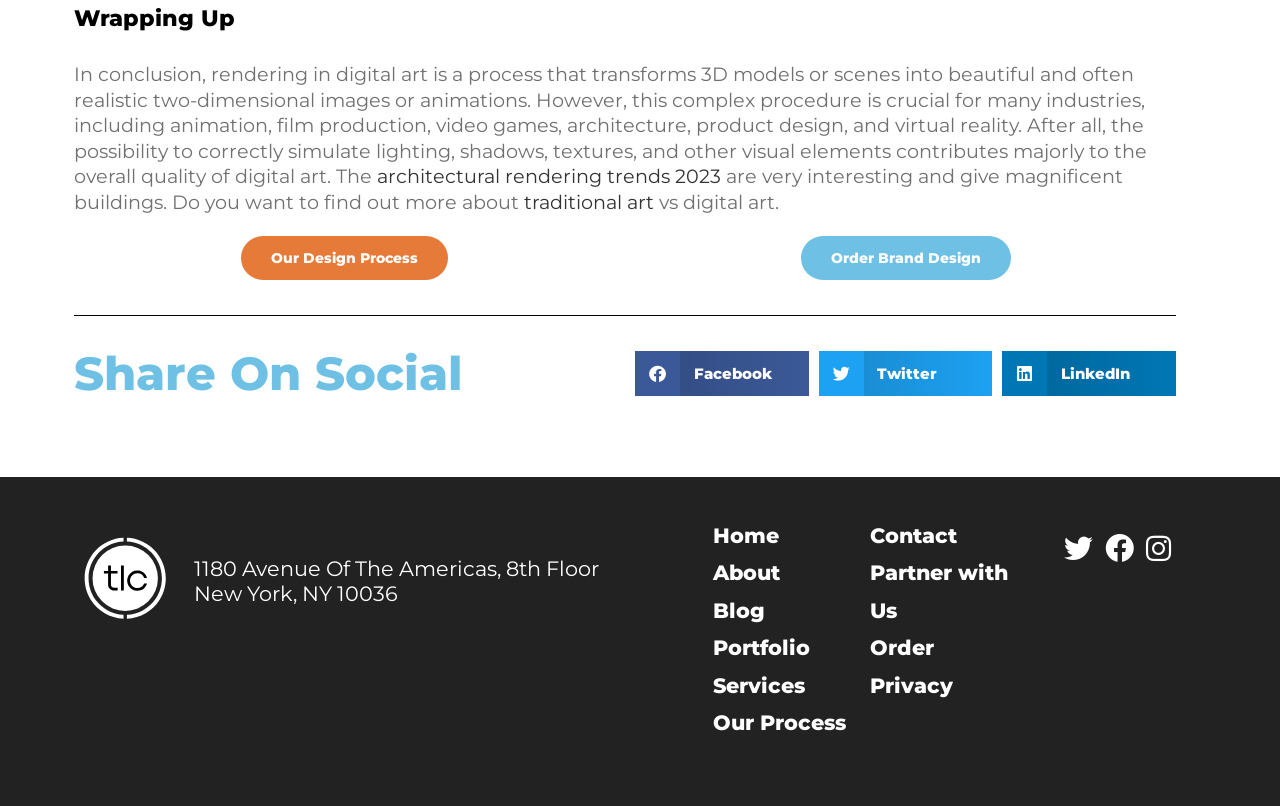Locate the bounding box coordinates of the element I should click to achieve the following instruction: "Click on the 'Share on facebook' button".

[0.496, 0.435, 0.632, 0.491]